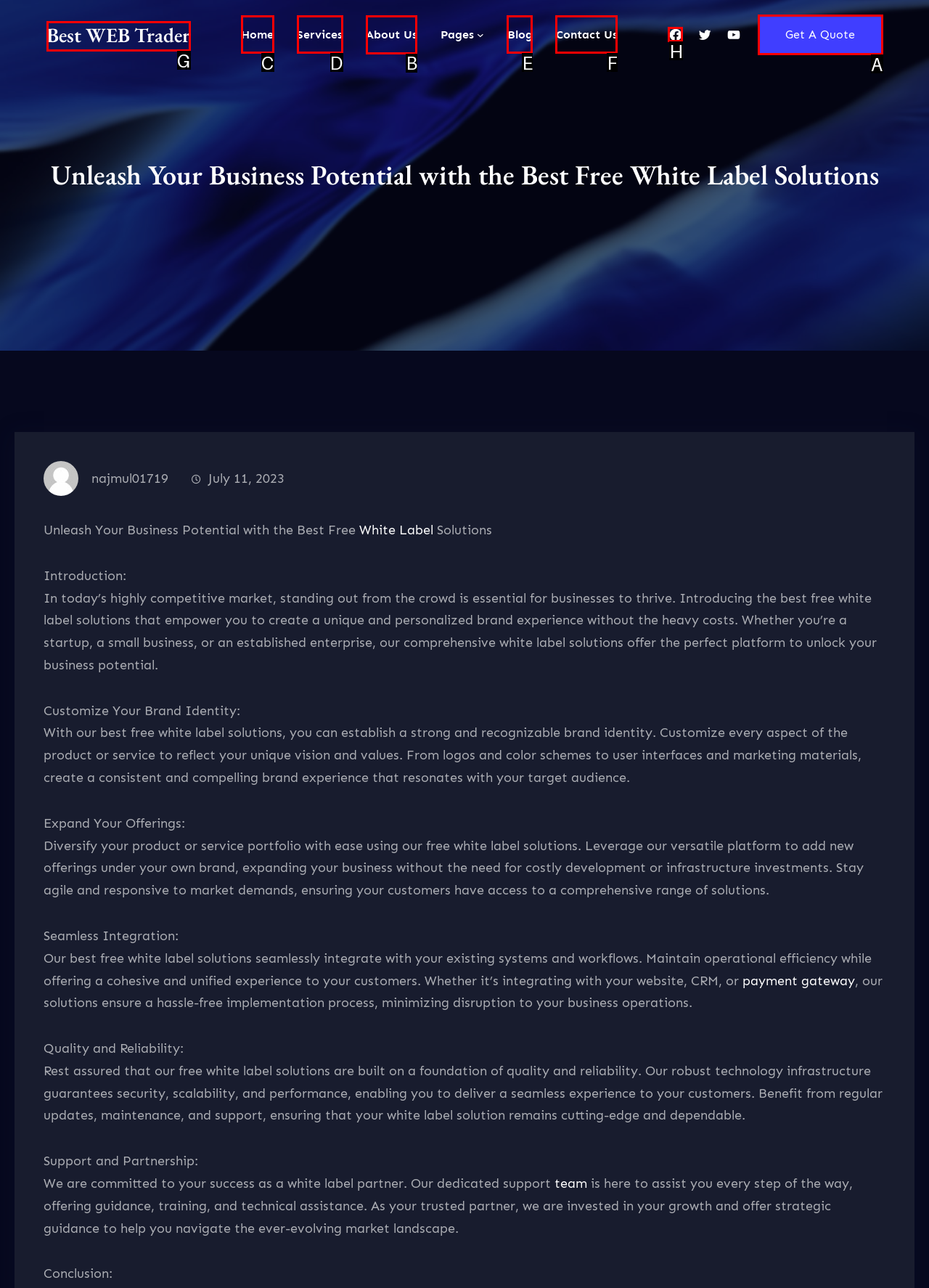Pick the option that should be clicked to perform the following task: Visit the 'About Us' page
Answer with the letter of the selected option from the available choices.

B